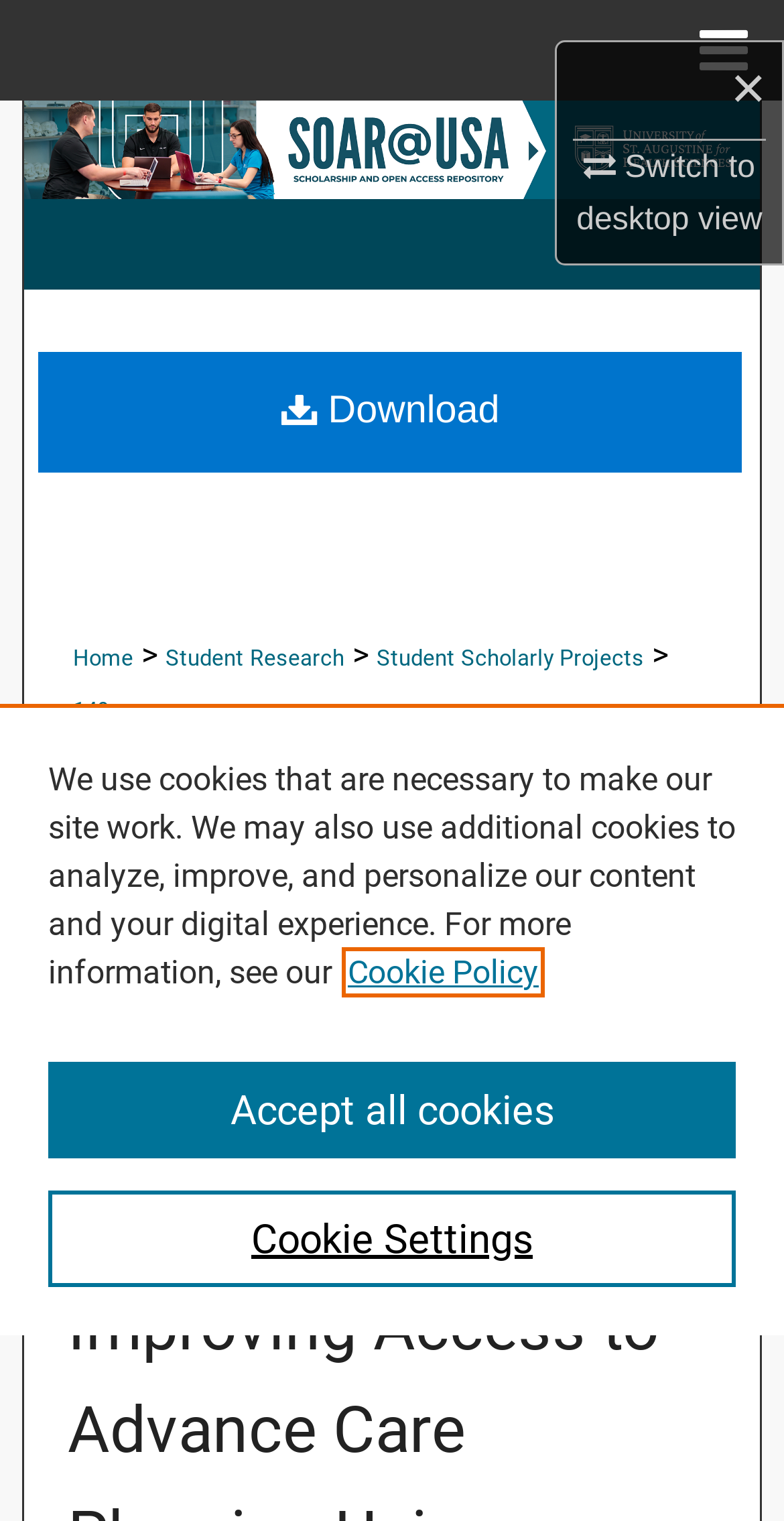What is the purpose of the button 'Cookie Settings'?
Use the image to give a comprehensive and detailed response to the question.

I found the answer by looking at the context of the button 'Cookie Settings' which is located in the 'Cookie banner' region, indicating that it is related to configuring cookie settings.